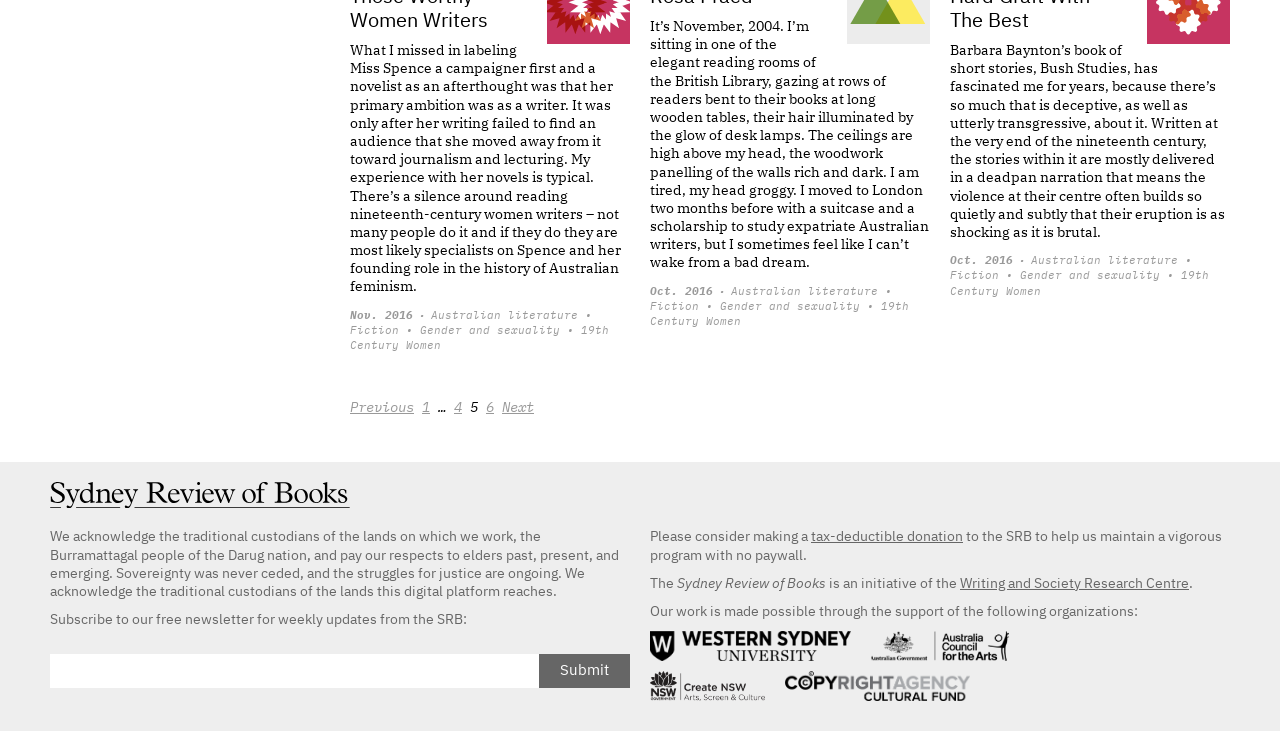Please study the image and answer the question comprehensively:
What organization is the Sydney Review of Books an initiative of?

The text on the webpage states that 'The Sydney Review of Books is an initiative of the Writing and Society Research Centre', indicating that the Sydney Review of Books is a project of this organization.